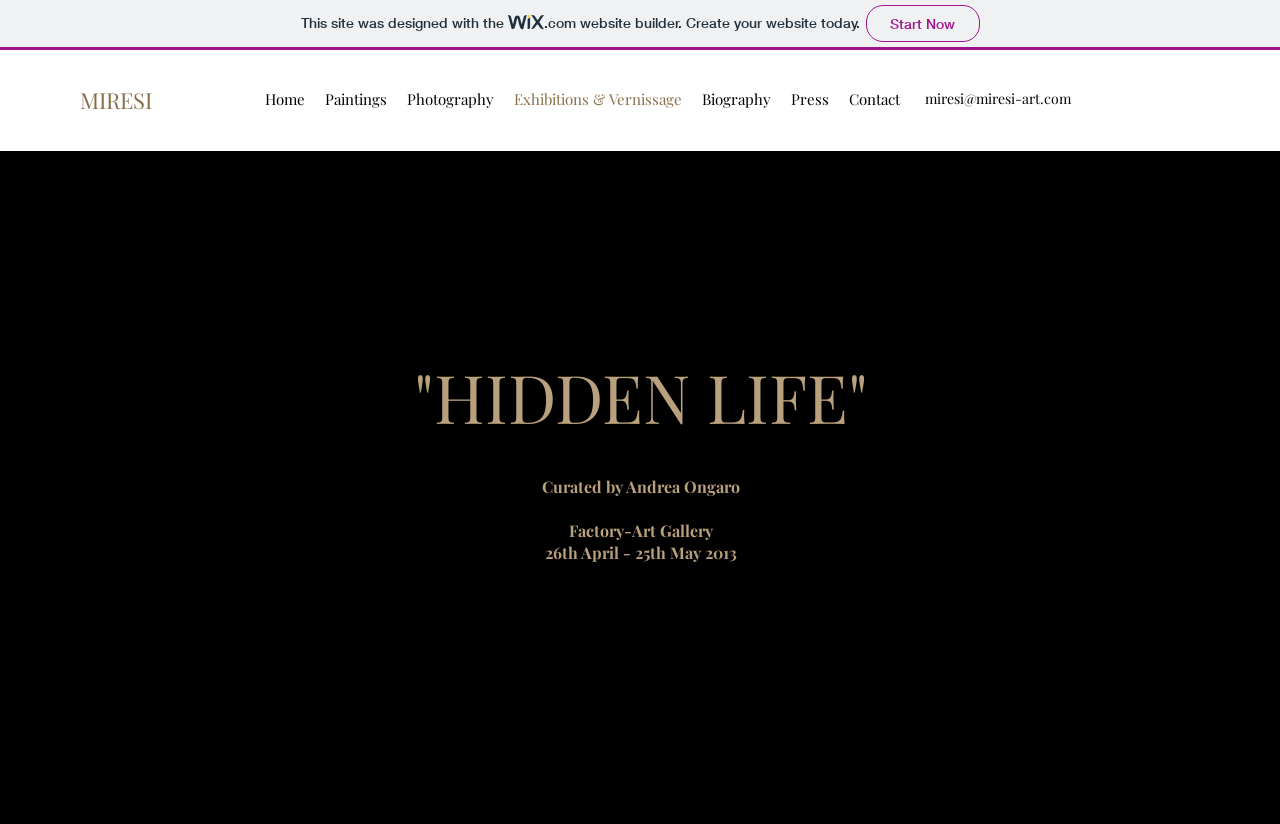Select the bounding box coordinates of the element I need to click to carry out the following instruction: "view paintings".

[0.246, 0.102, 0.31, 0.138]